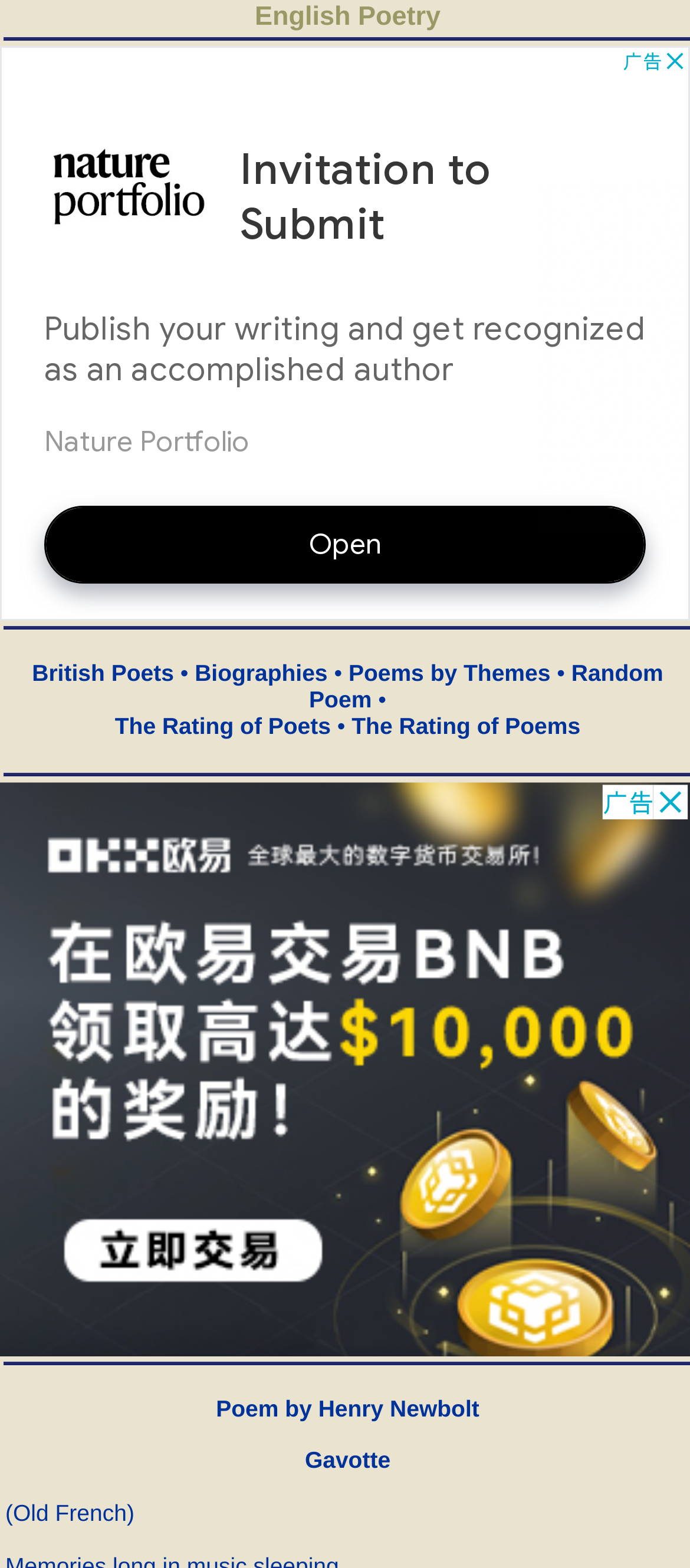Based on the element description: "aria-label="Advertisement" name="aswift_1" title="Advertisement"", identify the bounding box coordinates for this UI element. The coordinates must be four float numbers between 0 and 1, listed as [left, top, right, bottom].

[0.0, 0.498, 1.0, 0.865]